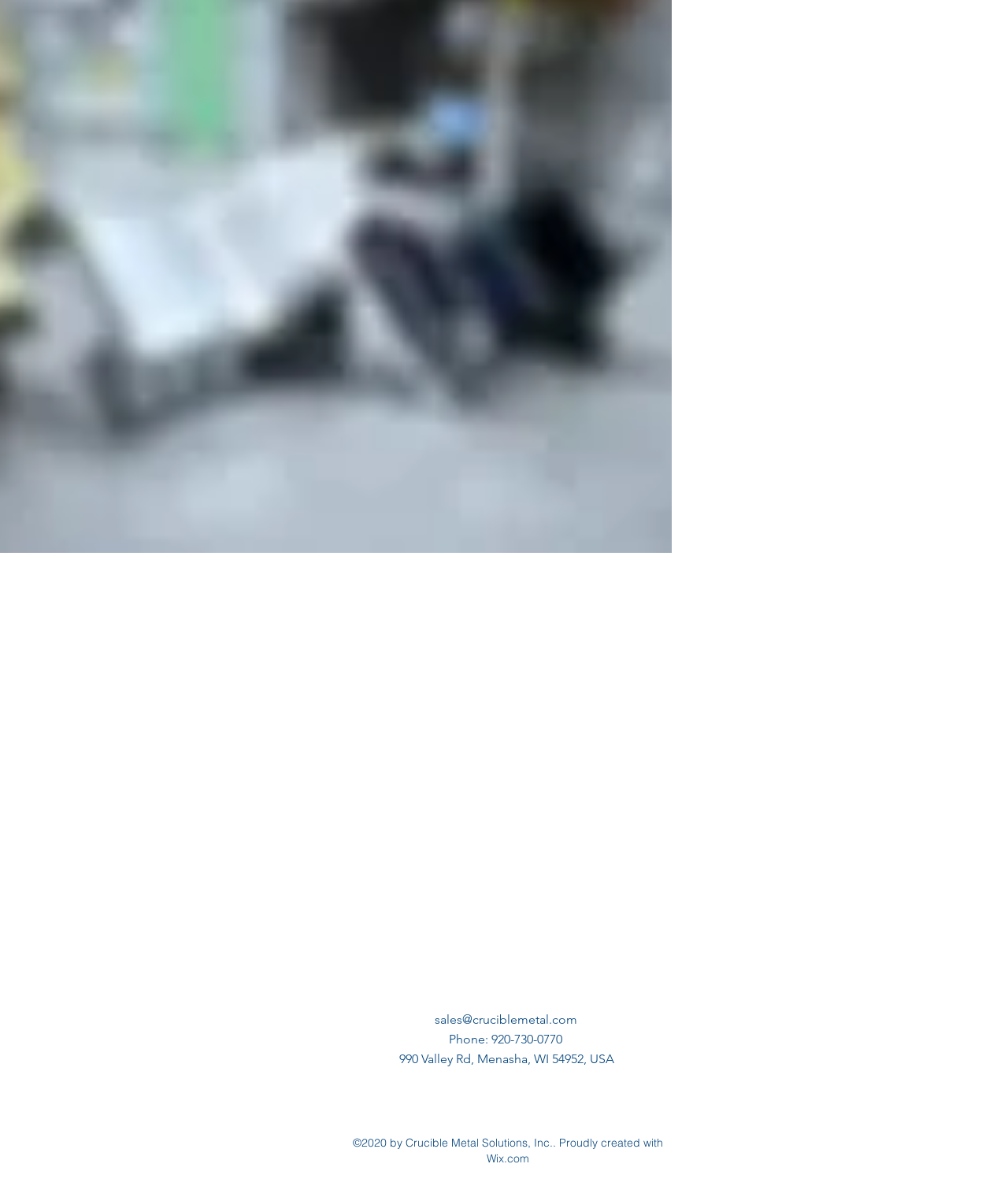Show the bounding box coordinates for the HTML element described as: "sales@cruciblemetal.com".

[0.431, 0.853, 0.573, 0.866]